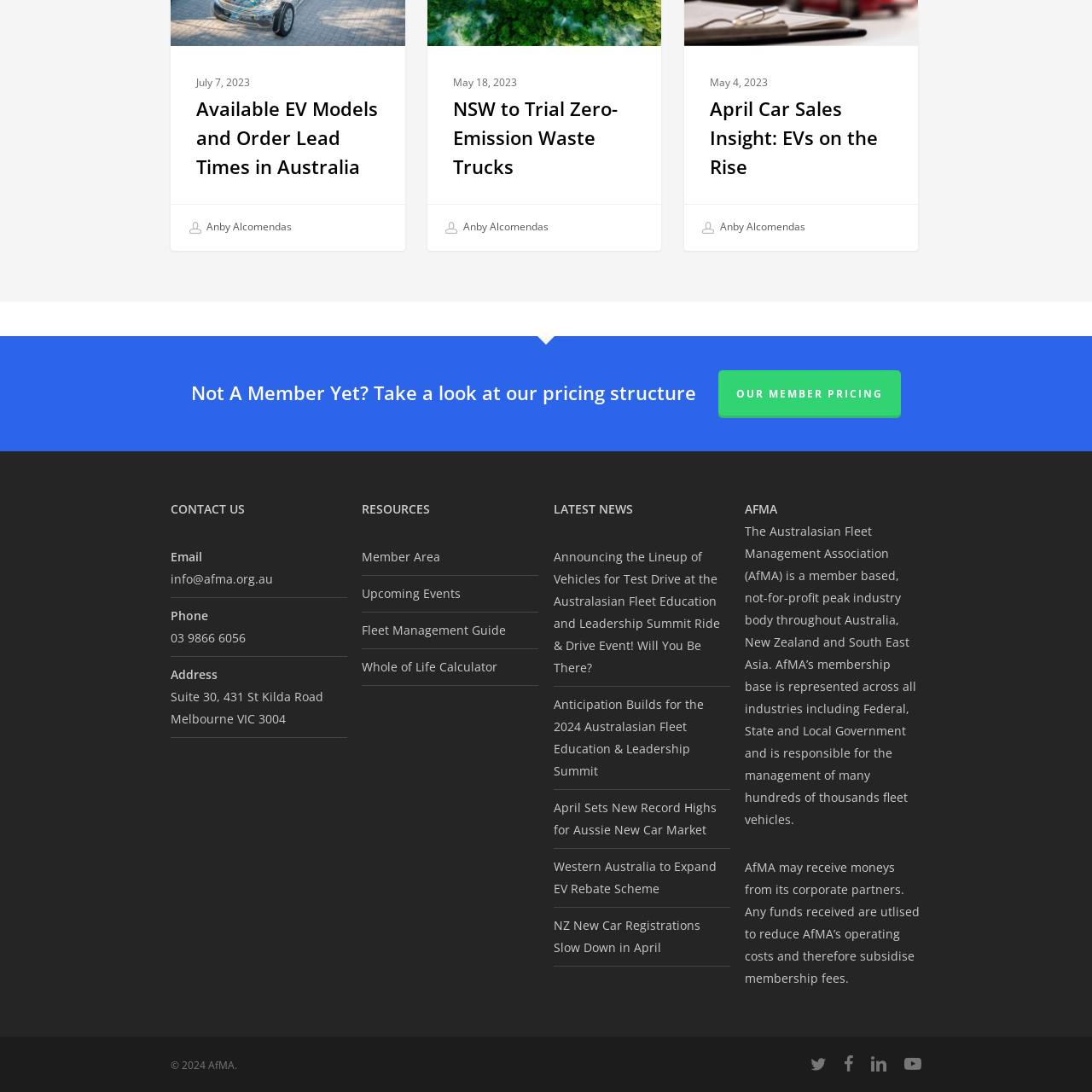Check the image marked by the red frame and reply to the question using one word or phrase:
What is AfMA's focus in fleet management?

Efficient and sustainable operations